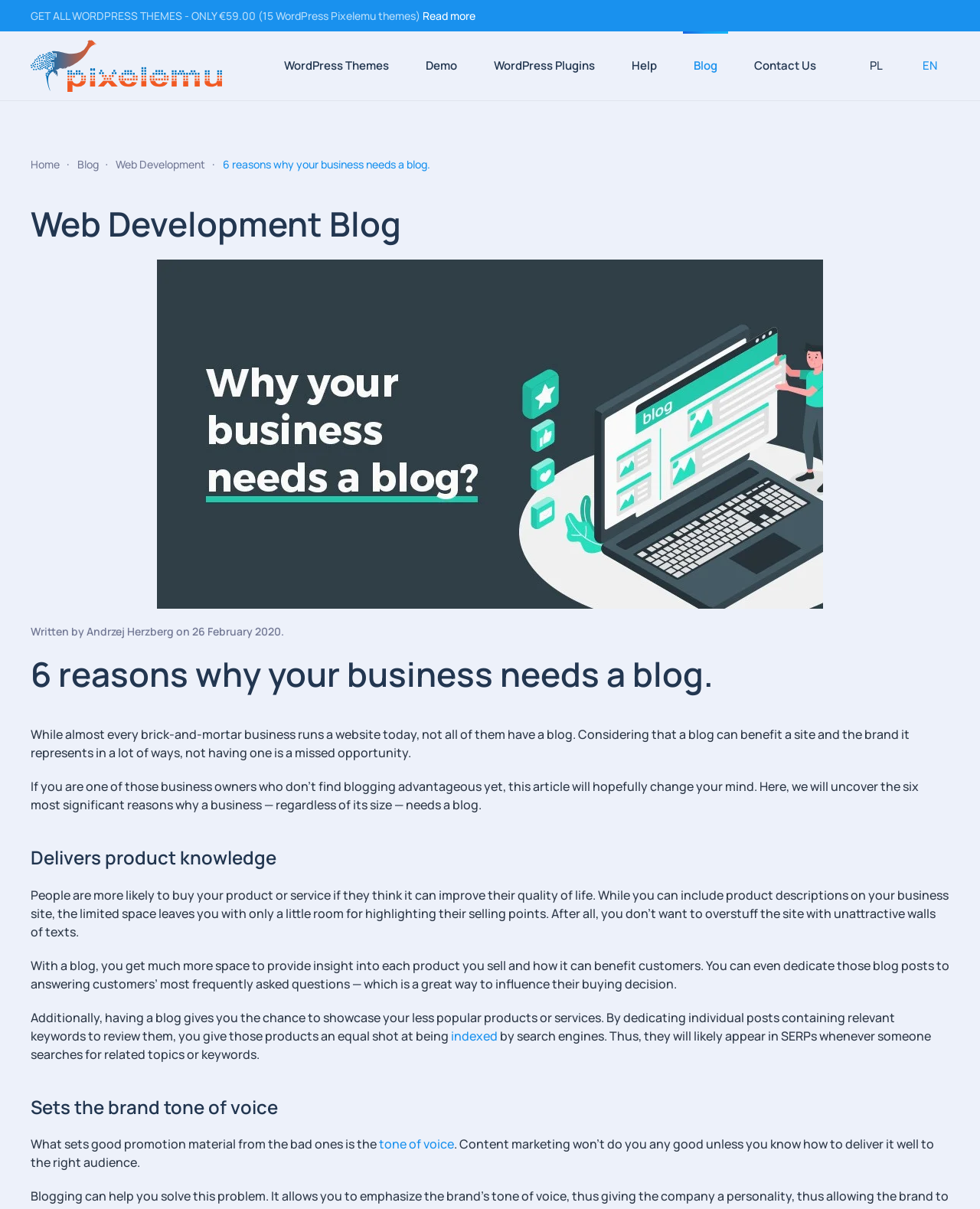Identify and provide the text content of the webpage's primary headline.

Web Development Blog